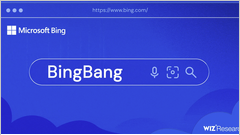Respond with a single word or phrase to the following question: What is the purpose of the icons in the search bar?

Voice search and image search